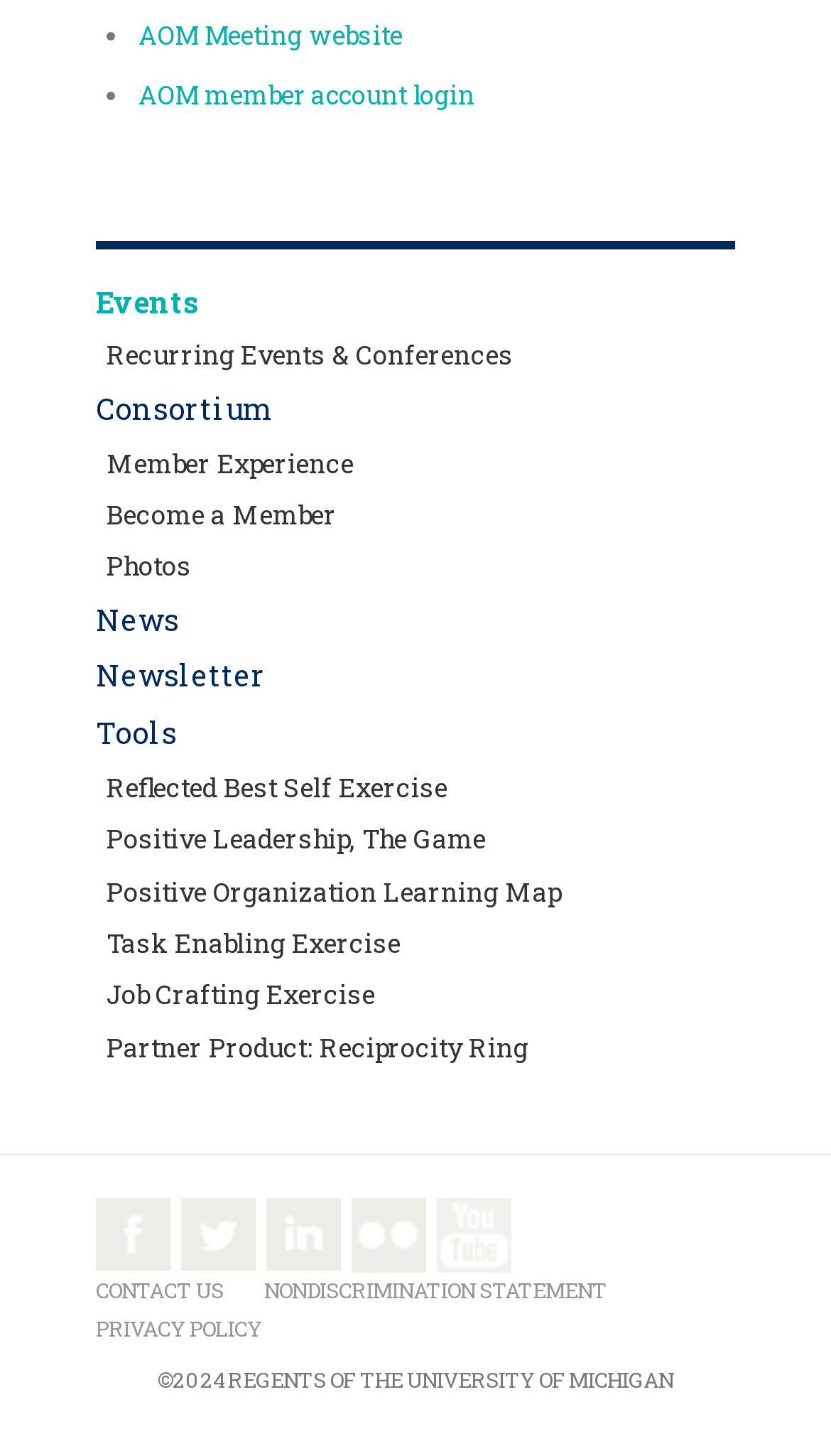Pinpoint the bounding box coordinates of the clickable area needed to execute the instruction: "Contact us". The coordinates should be specified as four float numbers between 0 and 1, i.e., [left, top, right, bottom].

[0.115, 0.877, 0.269, 0.896]